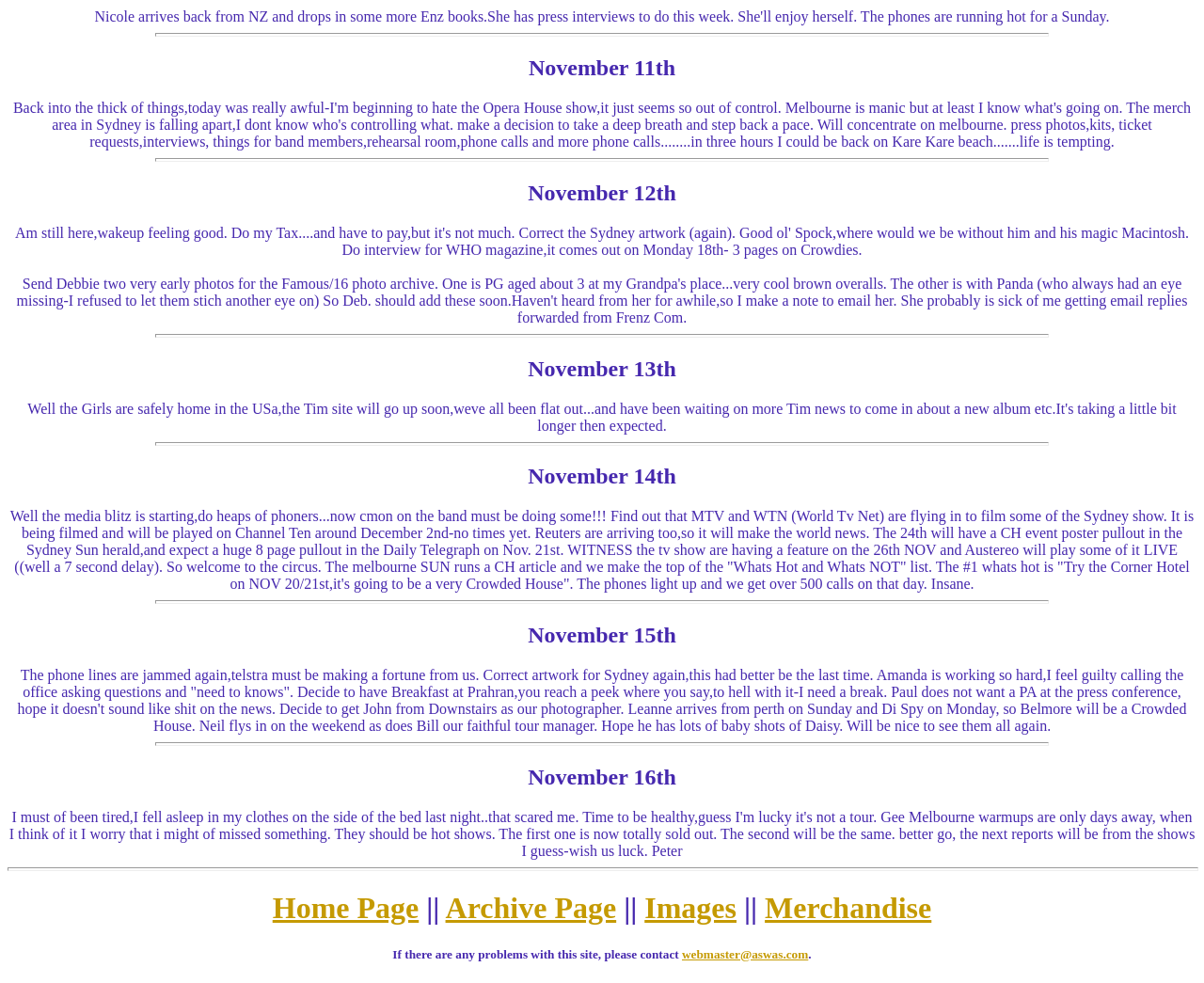Given the description: "Archive Page", determine the bounding box coordinates of the UI element. The coordinates should be formatted as four float numbers between 0 and 1, [left, top, right, bottom].

[0.37, 0.907, 0.512, 0.941]